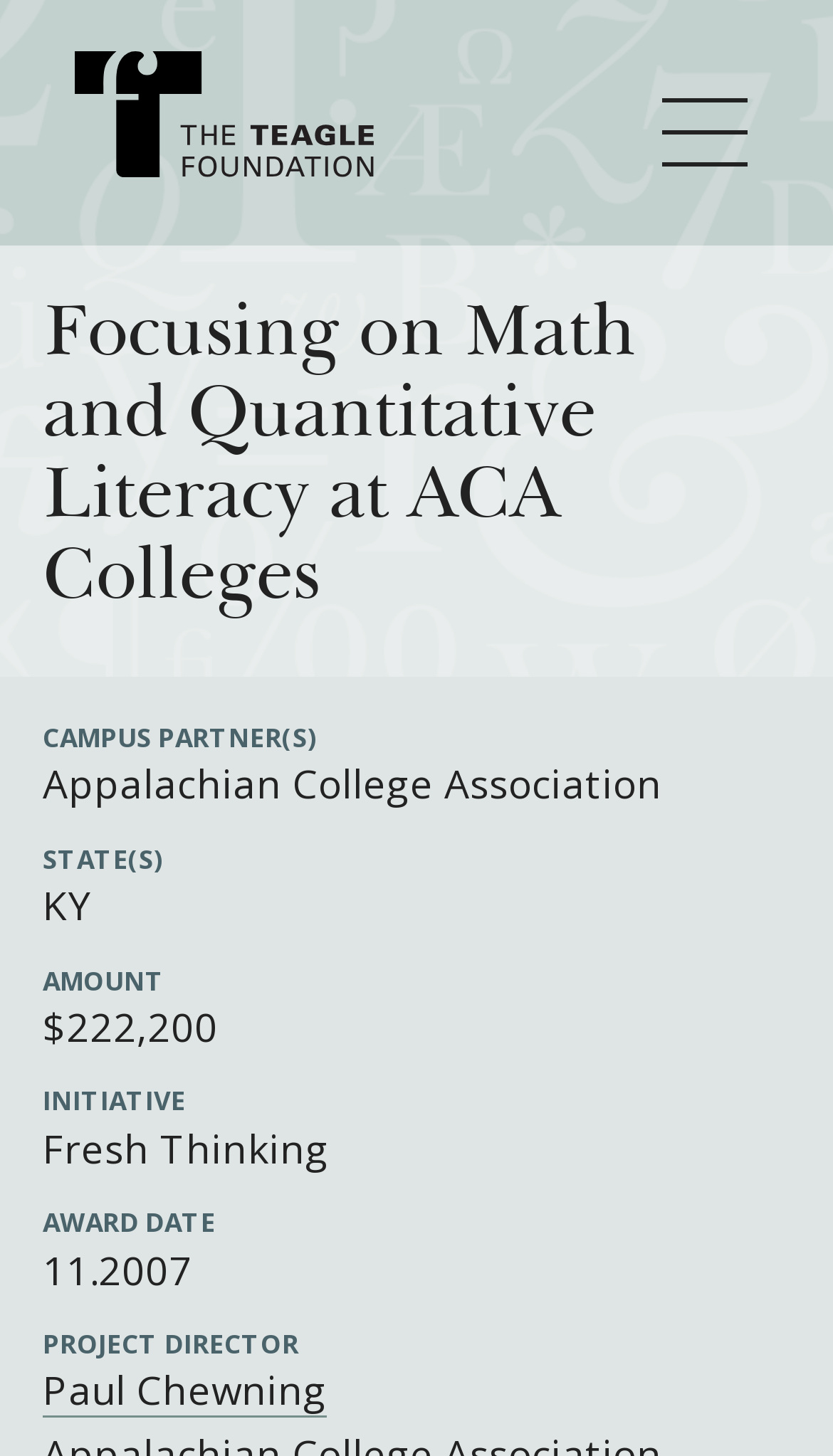What is the name of the campus partner? From the image, respond with a single word or brief phrase.

Appalachian College Association